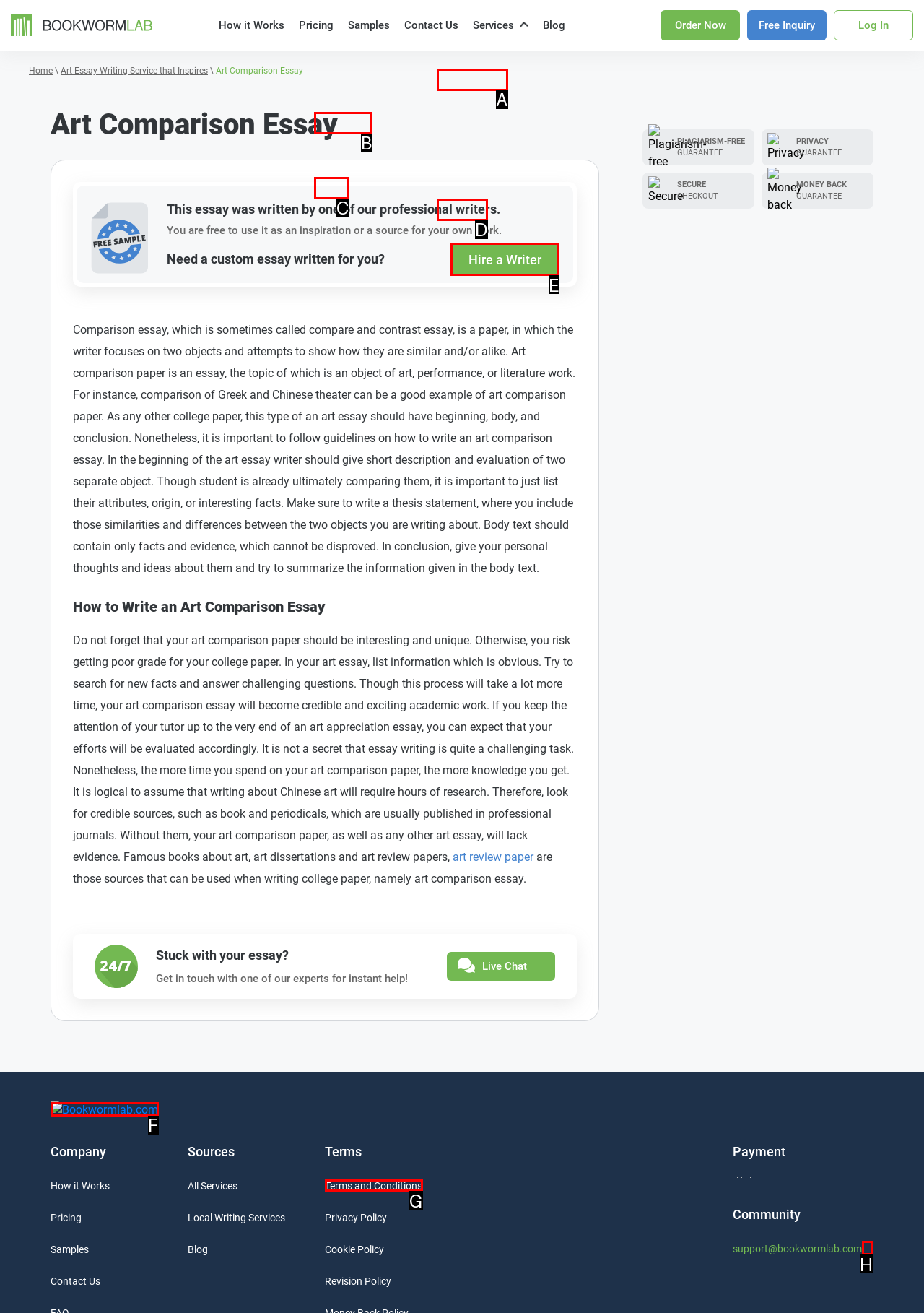Which UI element should be clicked to perform the following task: Hire a writer for a custom essay? Answer with the corresponding letter from the choices.

E